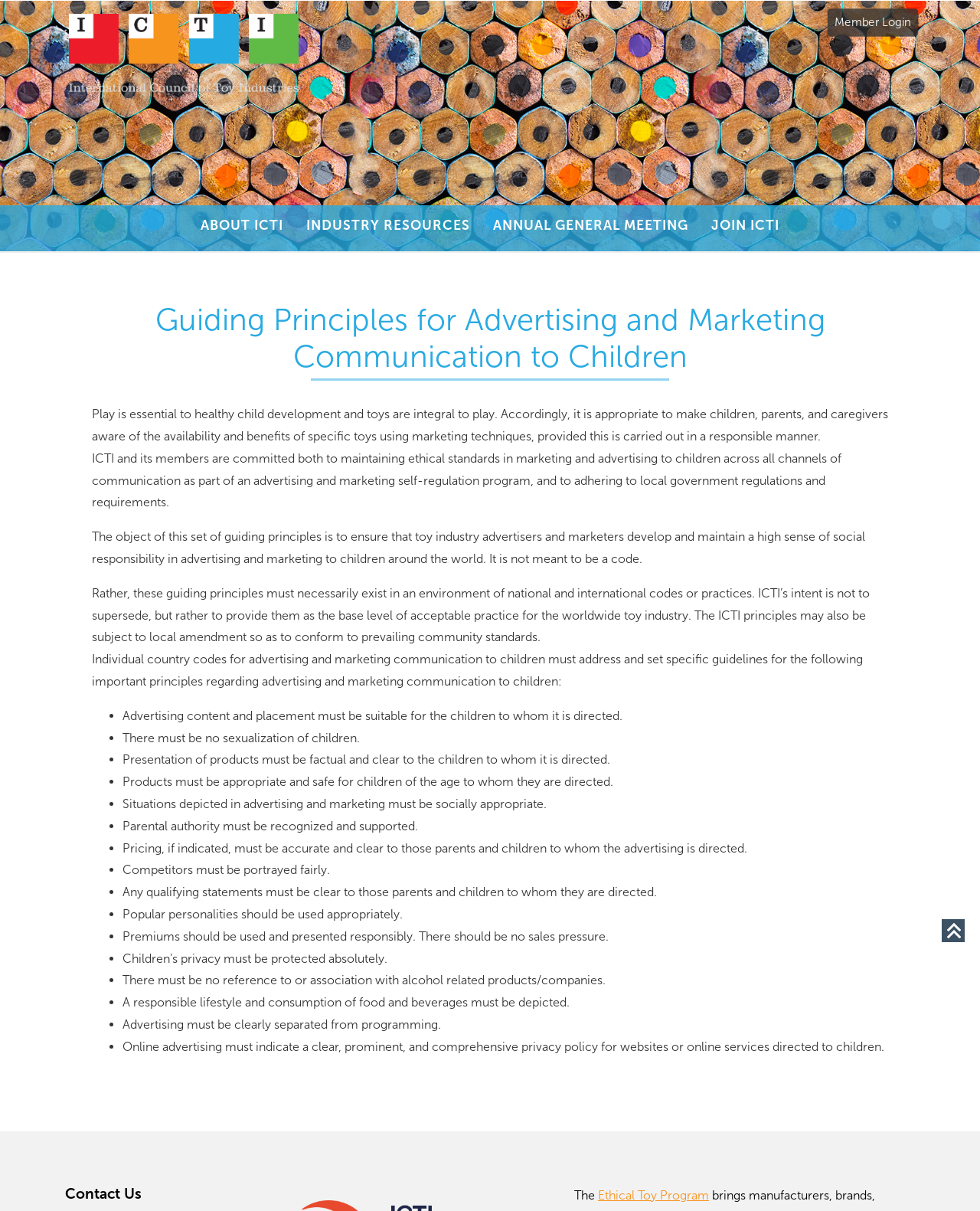What is the purpose of the Ethical Toy Program?
Look at the screenshot and give a one-word or phrase answer.

Not specified